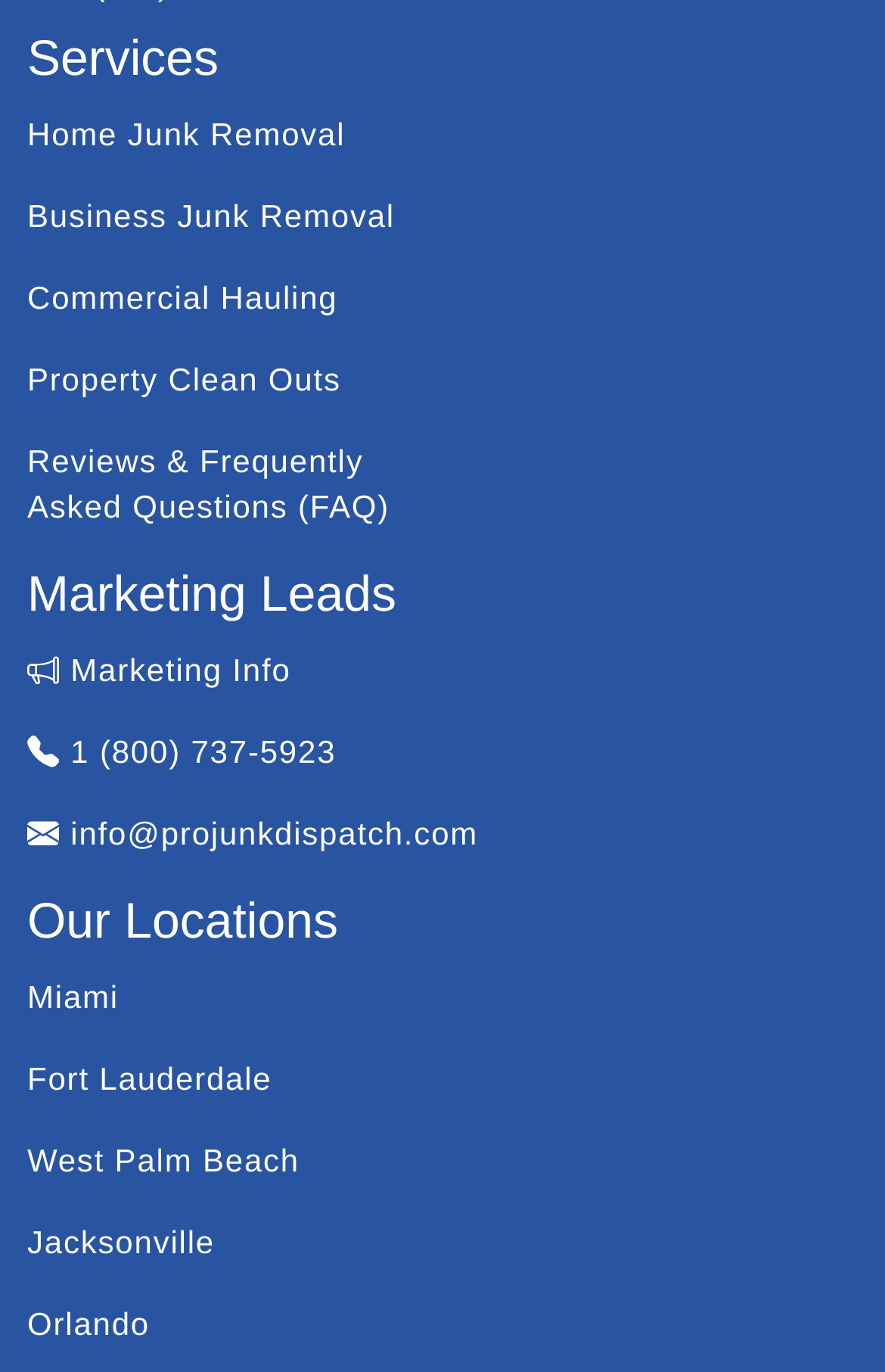What type of information can be found in the 'Marketing Leads' section?
Please give a detailed answer to the question using the information shown in the image.

The 'Marketing Leads' section appears to provide information related to marketing, as indicated by the link with the icon '' which is labeled as 'Marketing Info'.